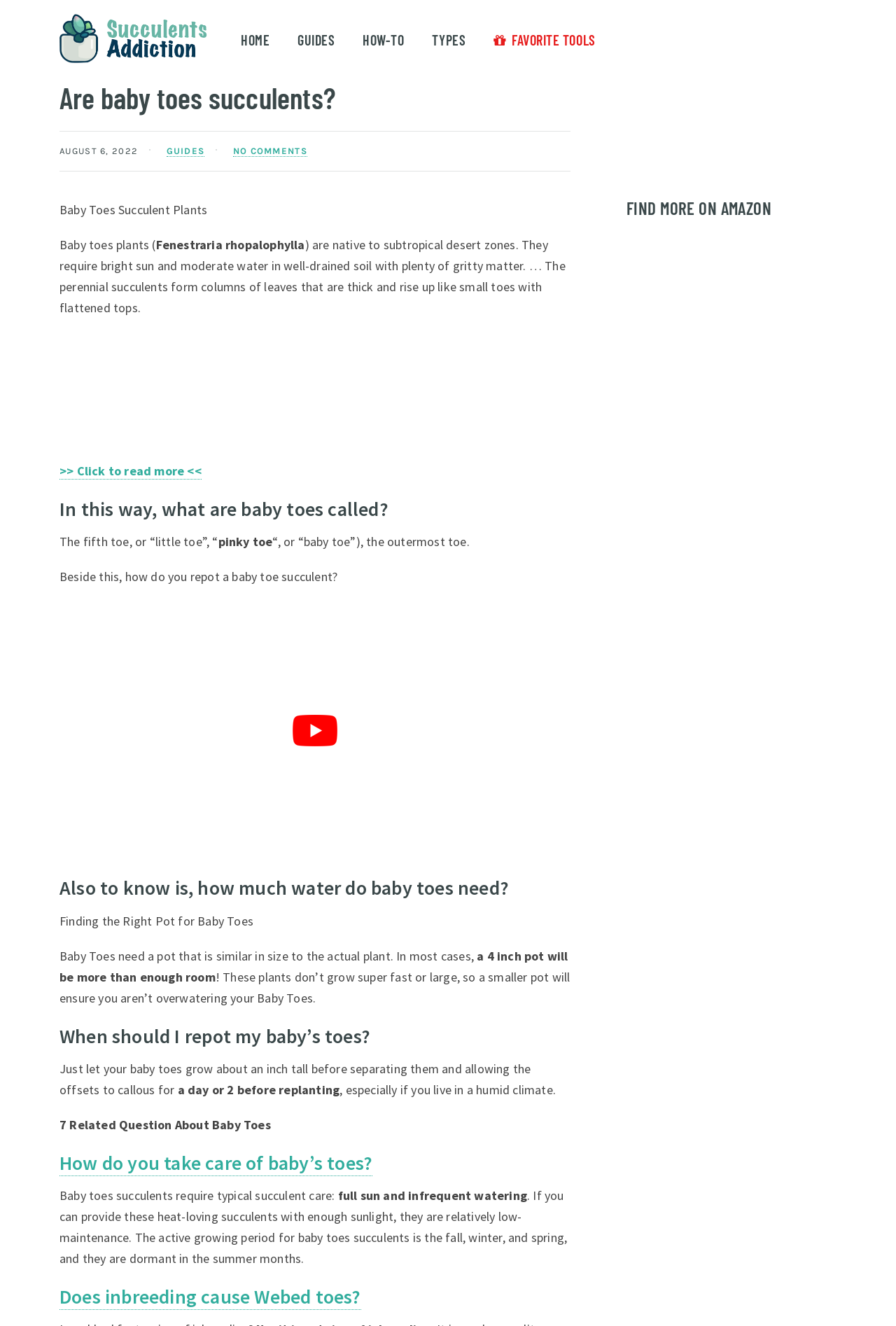Could you highlight the region that needs to be clicked to execute the instruction: "Explore 'FAVORITE TOOLS'"?

[0.551, 0.024, 0.665, 0.039]